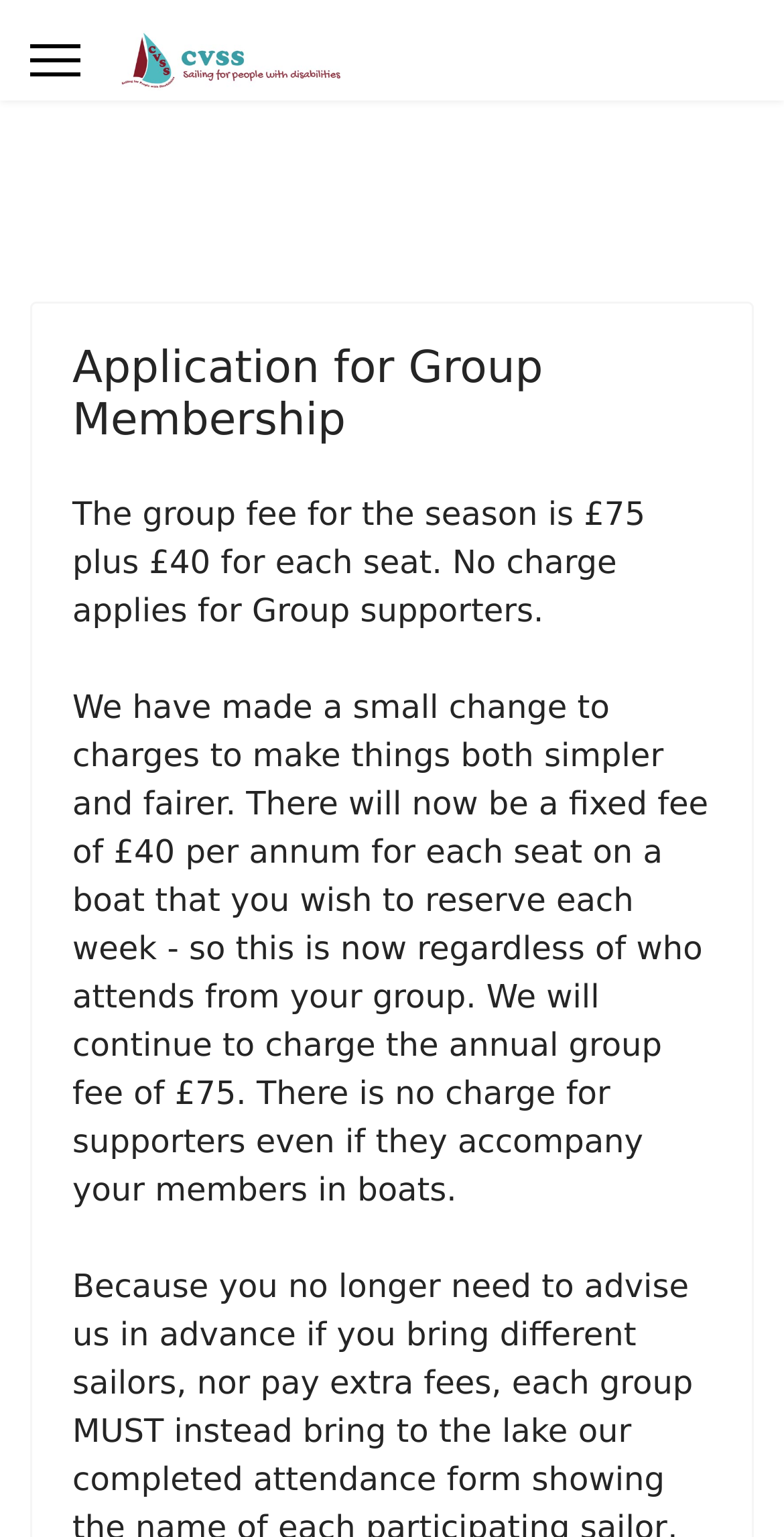Explain the contents of the webpage comprehensively.

The webpage is about applying as a group, specifically for group membership with CVSS - Sailing for people with disabilities. At the top left, there is a hidden link labeled "Menu". Next to it, on the top center, there is a link with an image, "CVSS - Sailing for people with disabilities". 

Below the image, there is a heading "Application for Group Membership" with a link of the same name. Underneath the heading, there are two blocks of text. The first block explains the group fee, stating that it is £75 plus £40 for each seat, with no charge for Group supporters. The second block of text provides more details about the changes to the charges, explaining that there will be a fixed fee of £40 per annum for each seat on a boat, regardless of who attends from the group, and that the annual group fee of £75 will continue to apply, with no charge for supporters.